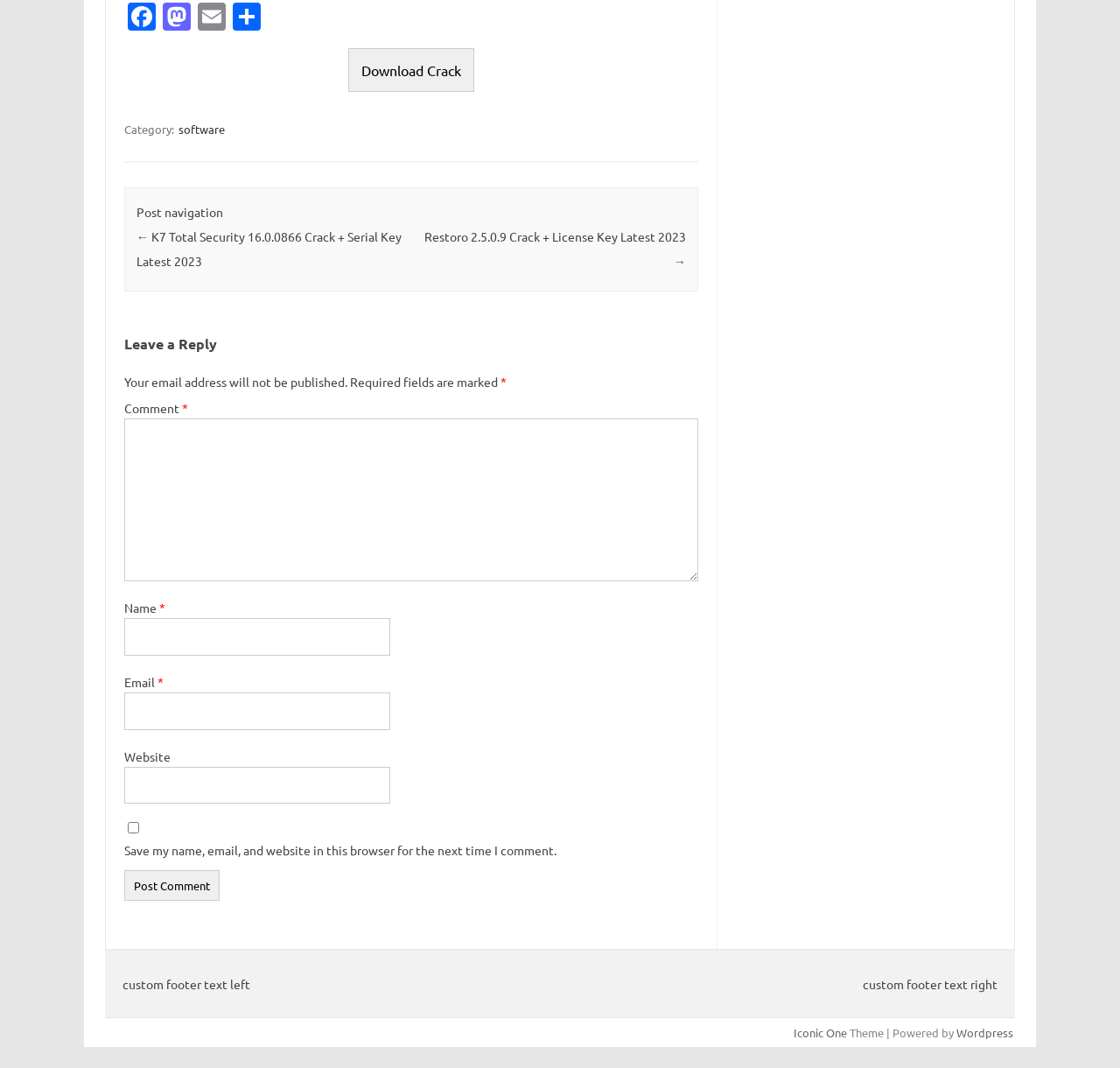Please specify the bounding box coordinates of the region to click in order to perform the following instruction: "Visit the Facebook page".

[0.111, 0.002, 0.142, 0.032]